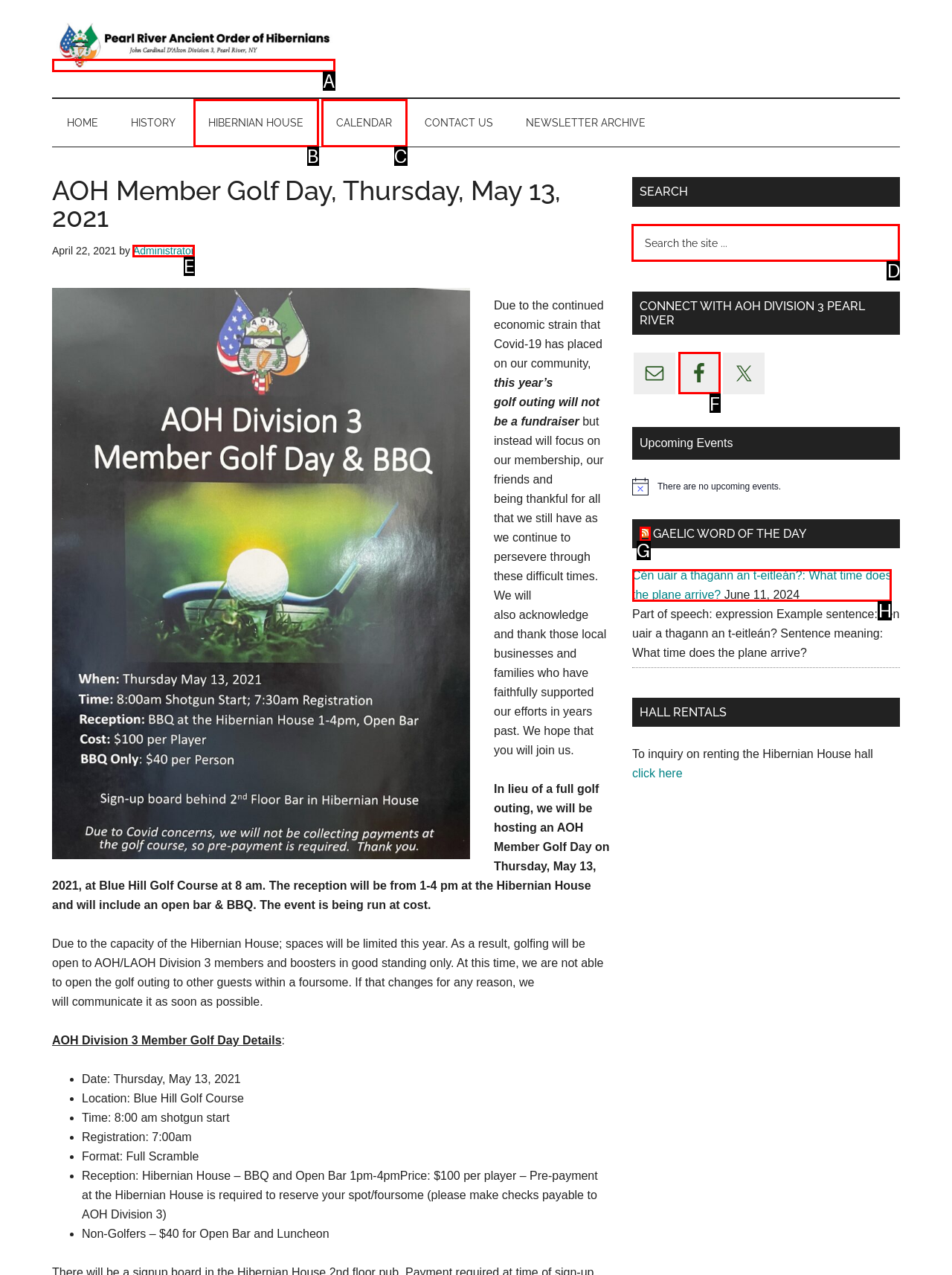Which lettered option should be clicked to perform the following task: View Recent Posts
Respond with the letter of the appropriate option.

None